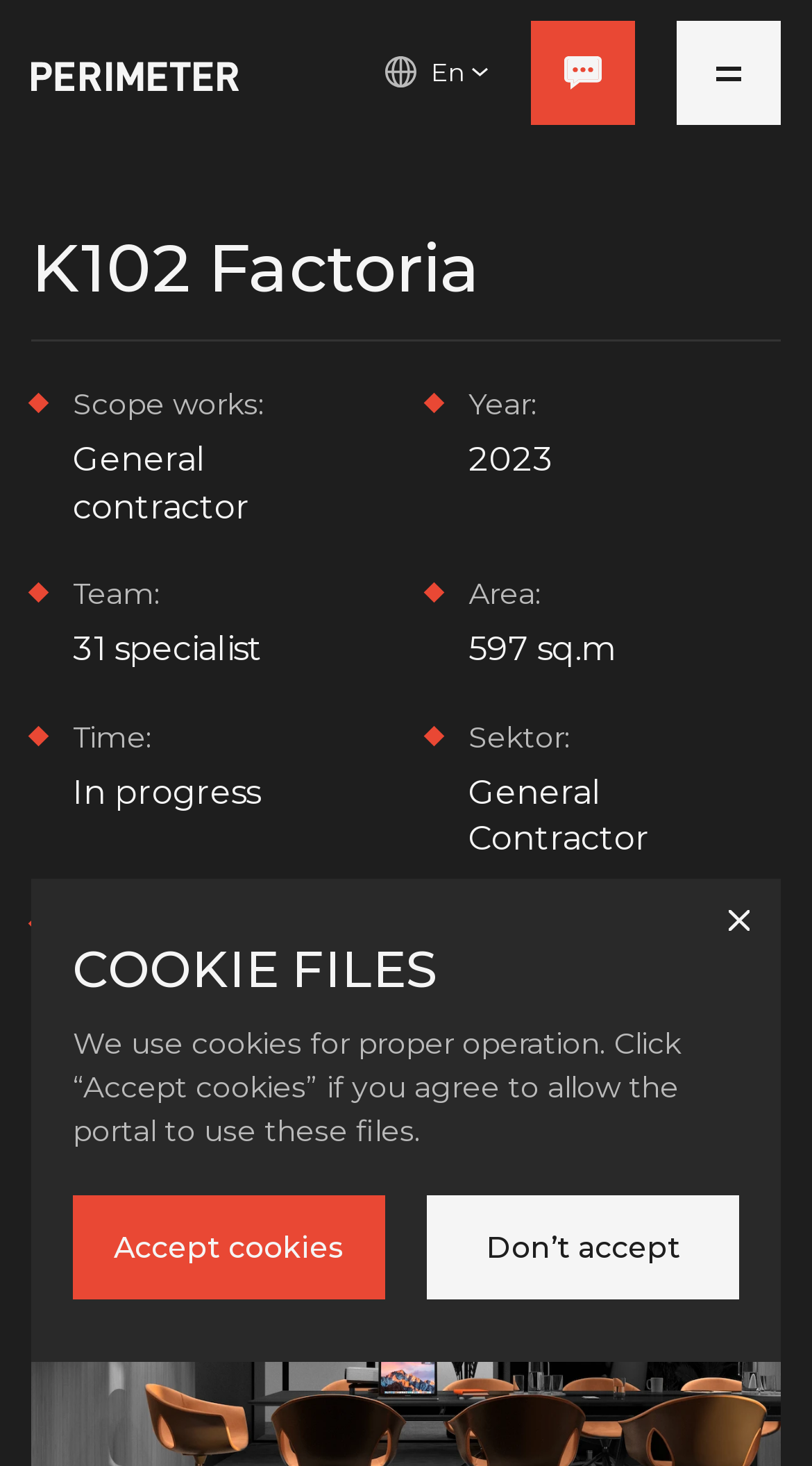Use one word or a short phrase to answer the question provided: 
What is the role of Perimeter group in the project?

General contractor